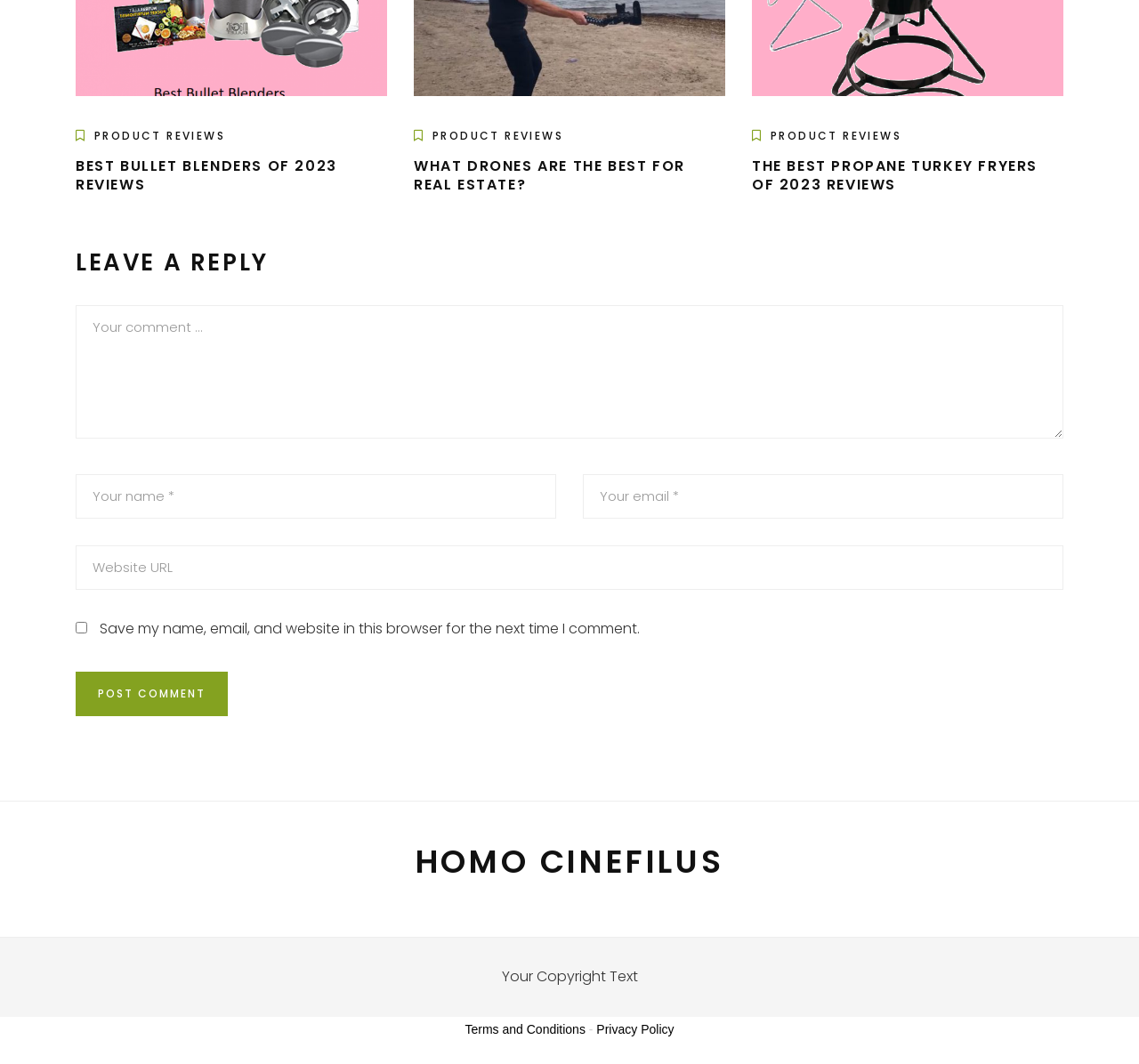Can you find the bounding box coordinates for the element to click on to achieve the instruction: "Visit HOMO CINEFILUS"?

[0.365, 0.788, 0.635, 0.831]